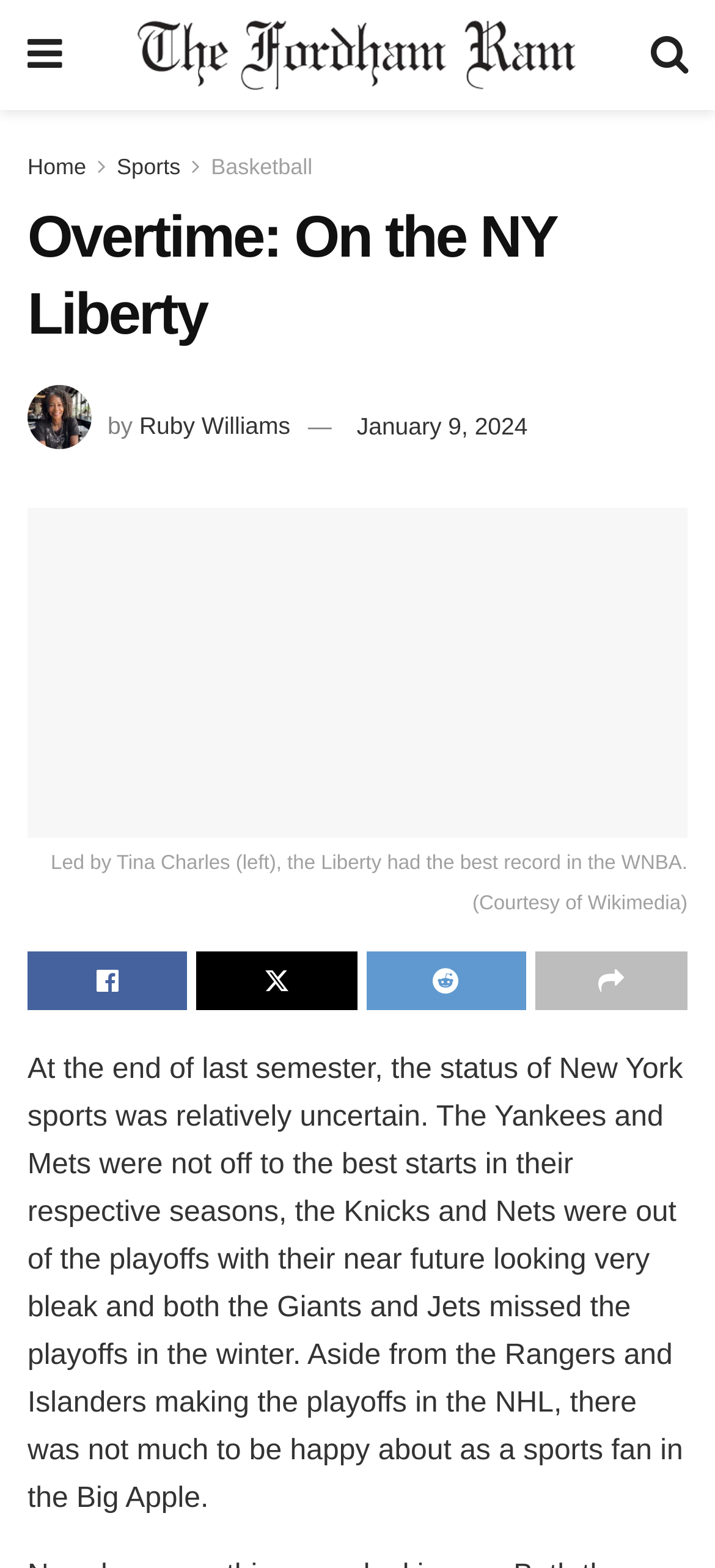Determine the heading of the webpage and extract its text content.

Overtime: On the NY Liberty